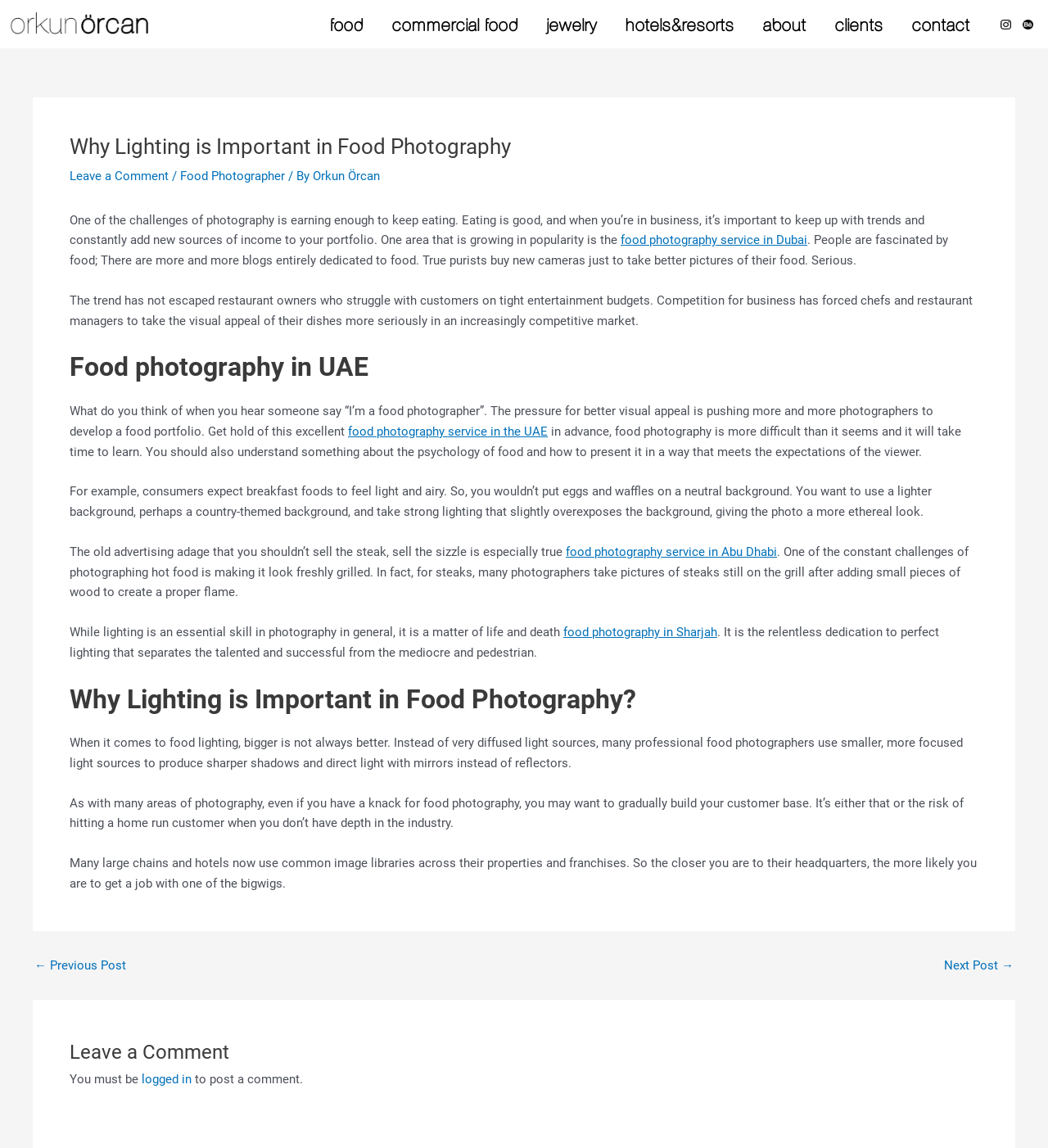Could you specify the bounding box coordinates for the clickable section to complete the following instruction: "Get hold of this excellent food photography service in the UAE"?

[0.332, 0.369, 0.523, 0.382]